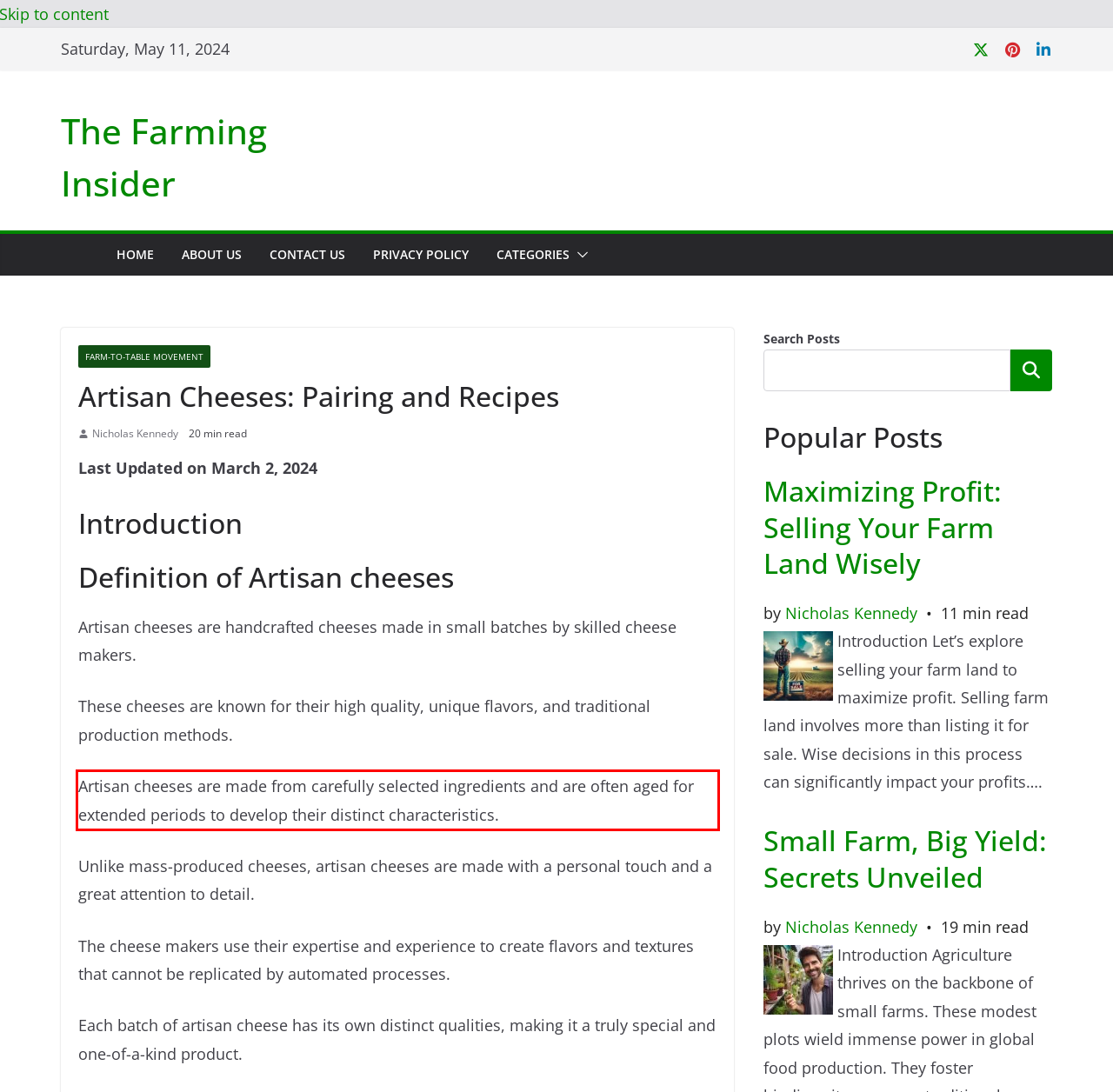Within the screenshot of the webpage, there is a red rectangle. Please recognize and generate the text content inside this red bounding box.

Artisan cheeses are made from carefully selected ingredients and are often aged for extended periods to develop their distinct characteristics.